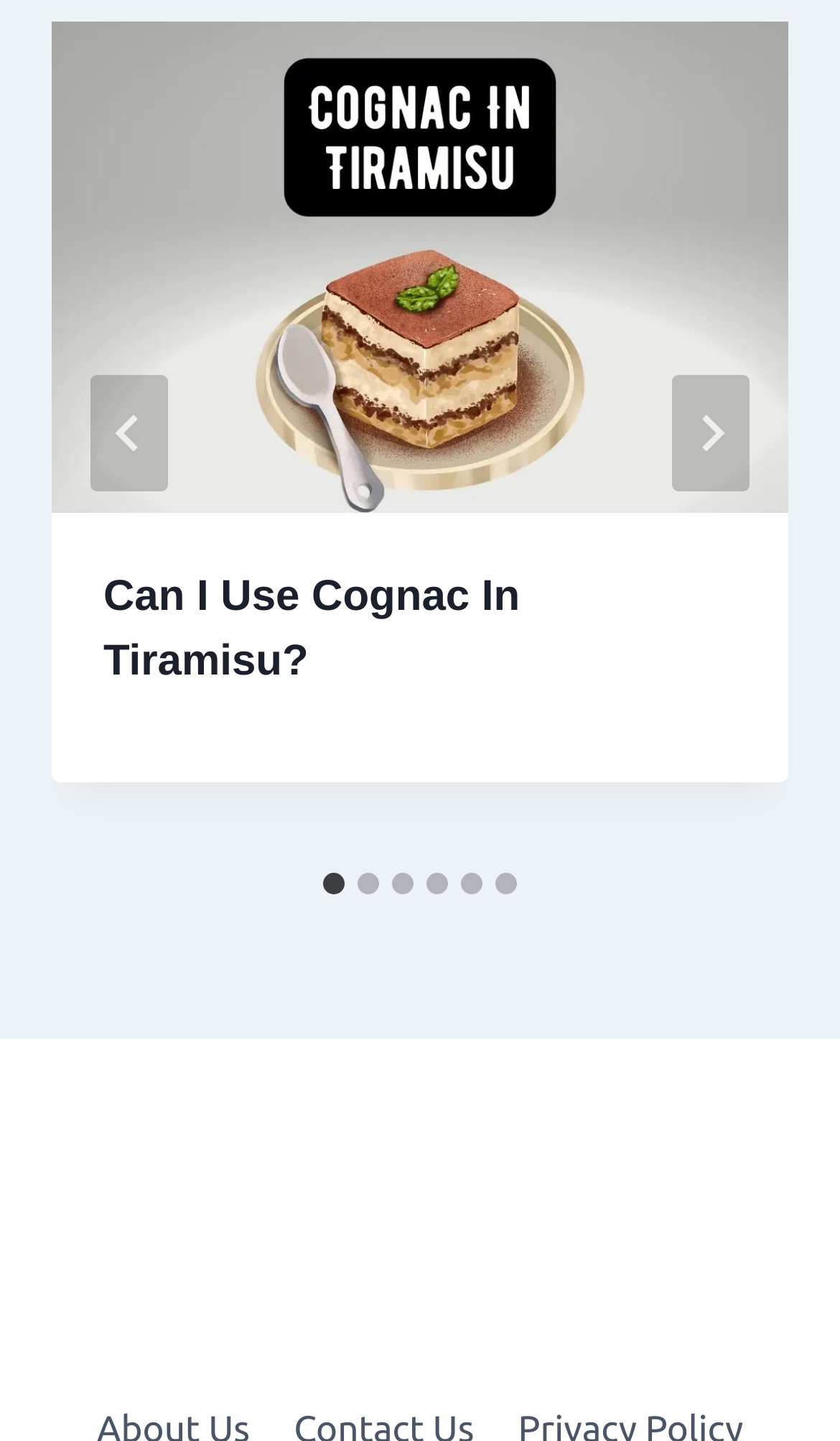Identify the bounding box coordinates of the clickable region to carry out the given instruction: "Go to the last slide".

[0.108, 0.261, 0.2, 0.341]